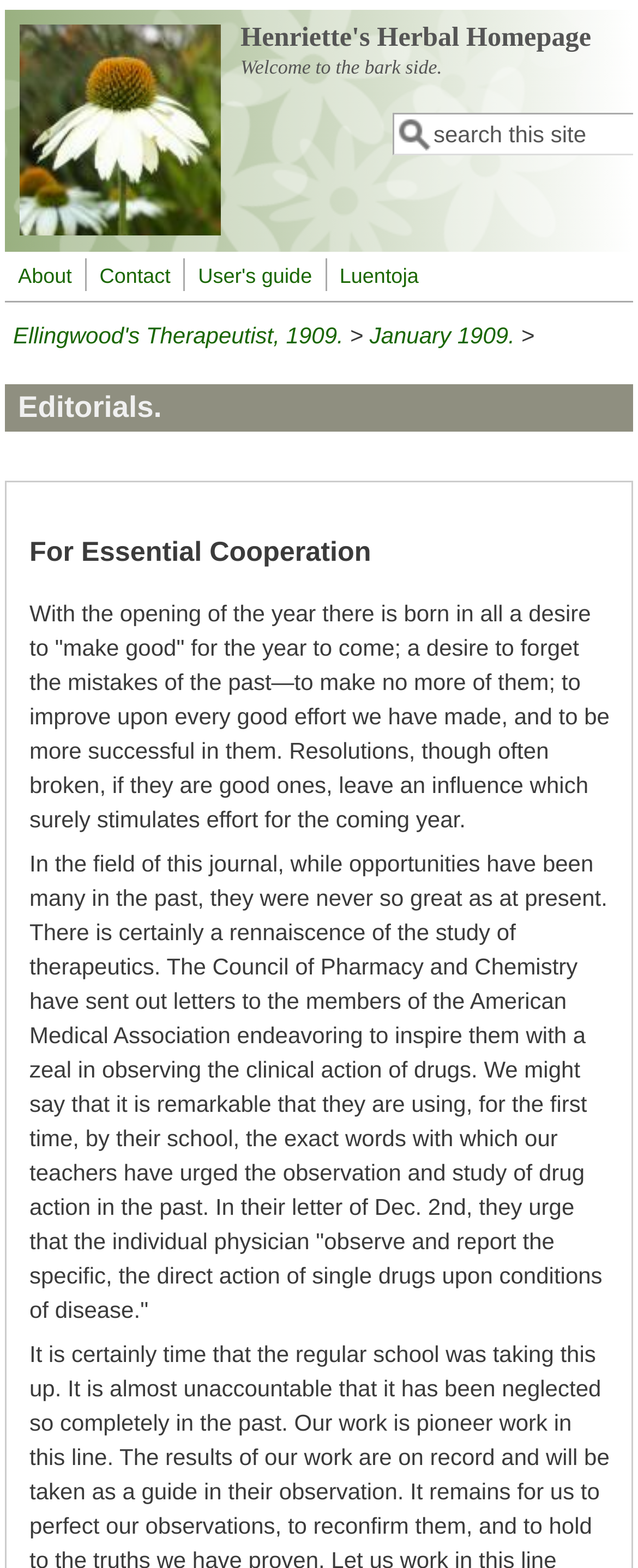Can you find the bounding box coordinates of the area I should click to execute the following instruction: "Send email to info@vout-o-reenees.co.uk"?

None